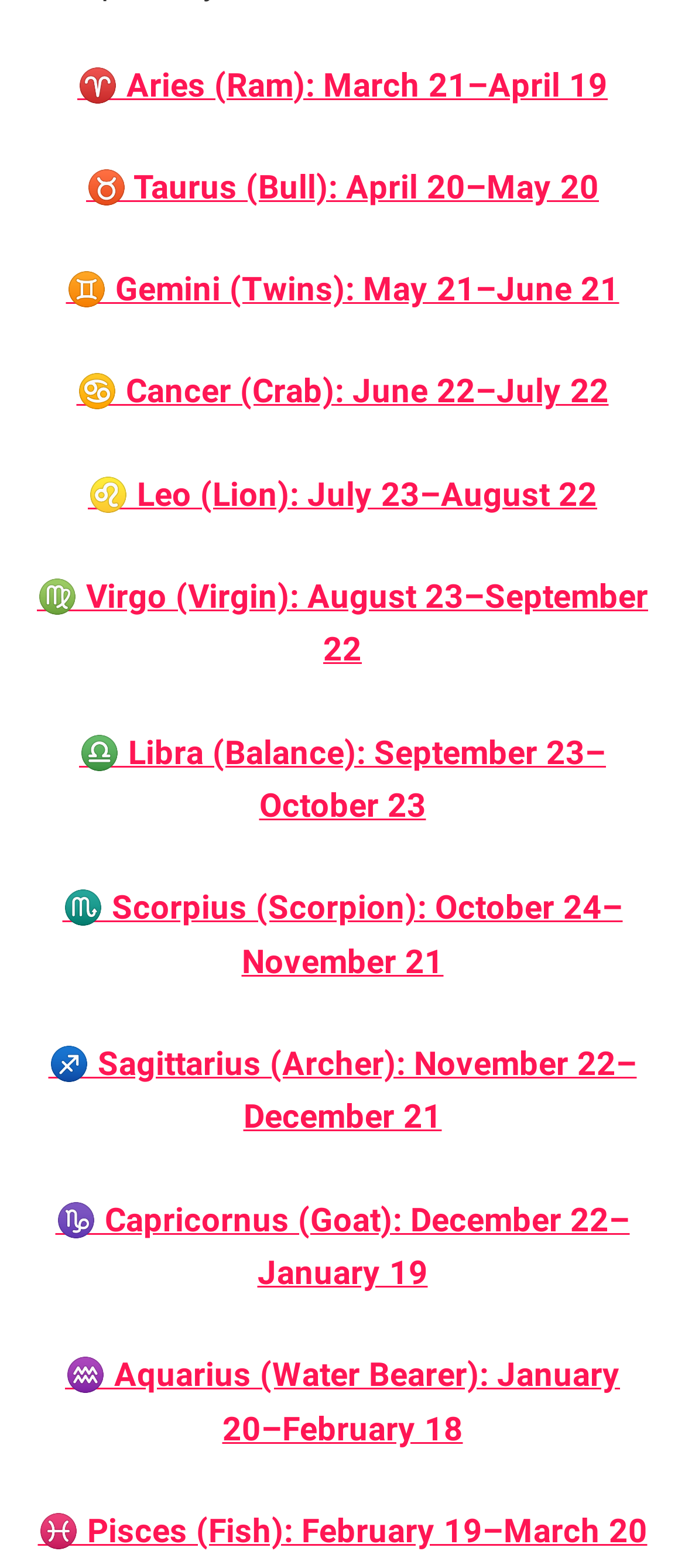Locate the bounding box coordinates of the area where you should click to accomplish the instruction: "select Virgo".

[0.054, 0.369, 0.946, 0.426]